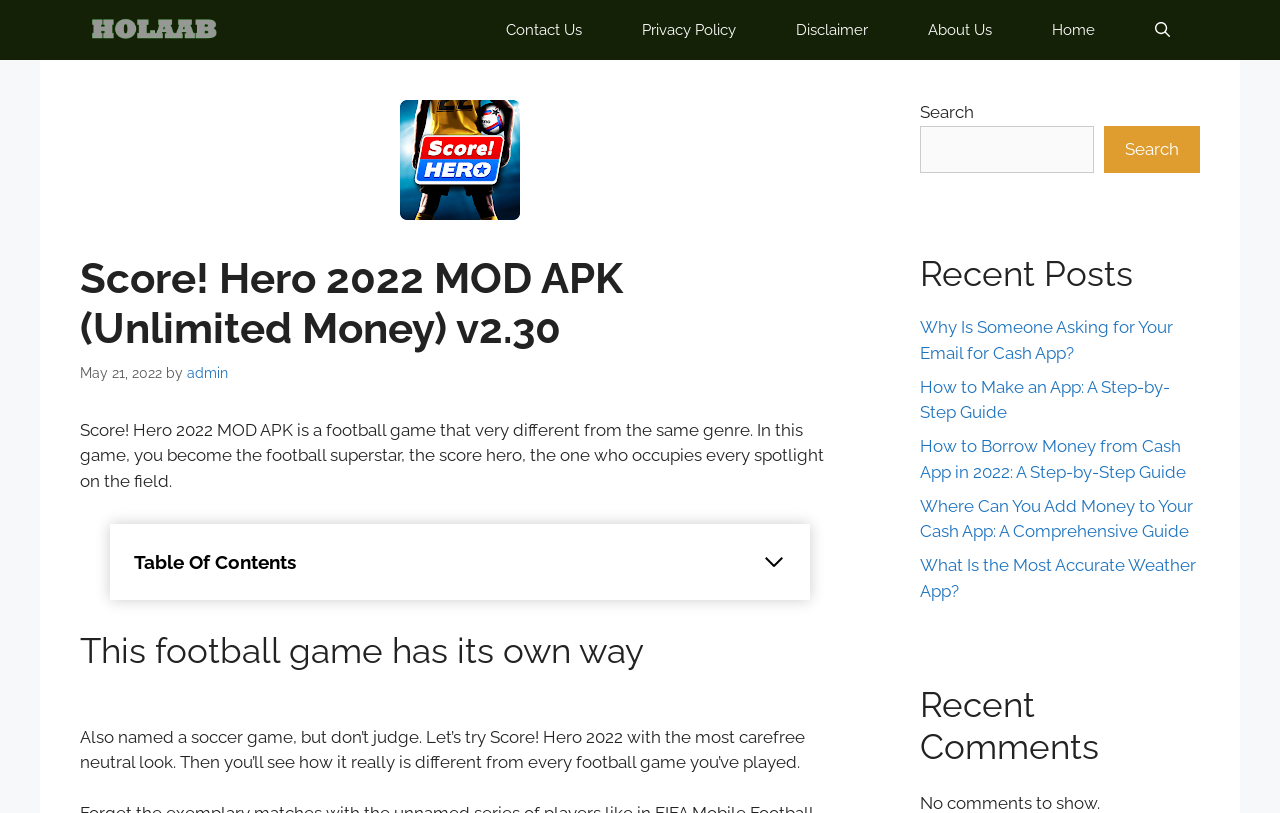Please specify the bounding box coordinates of the region to click in order to perform the following instruction: "Expand the table of contents".

[0.595, 0.677, 0.614, 0.706]